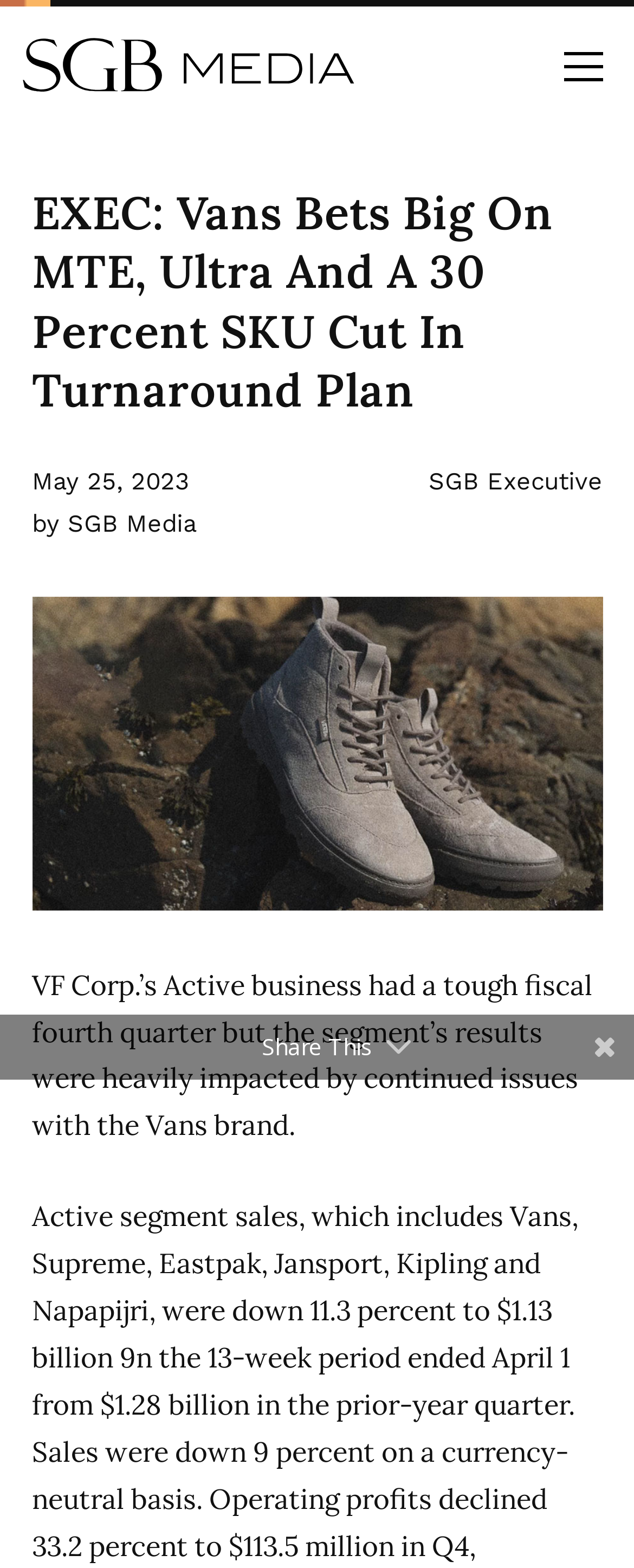Please provide a short answer using a single word or phrase for the question:
What is the brand mentioned in the article?

Vans